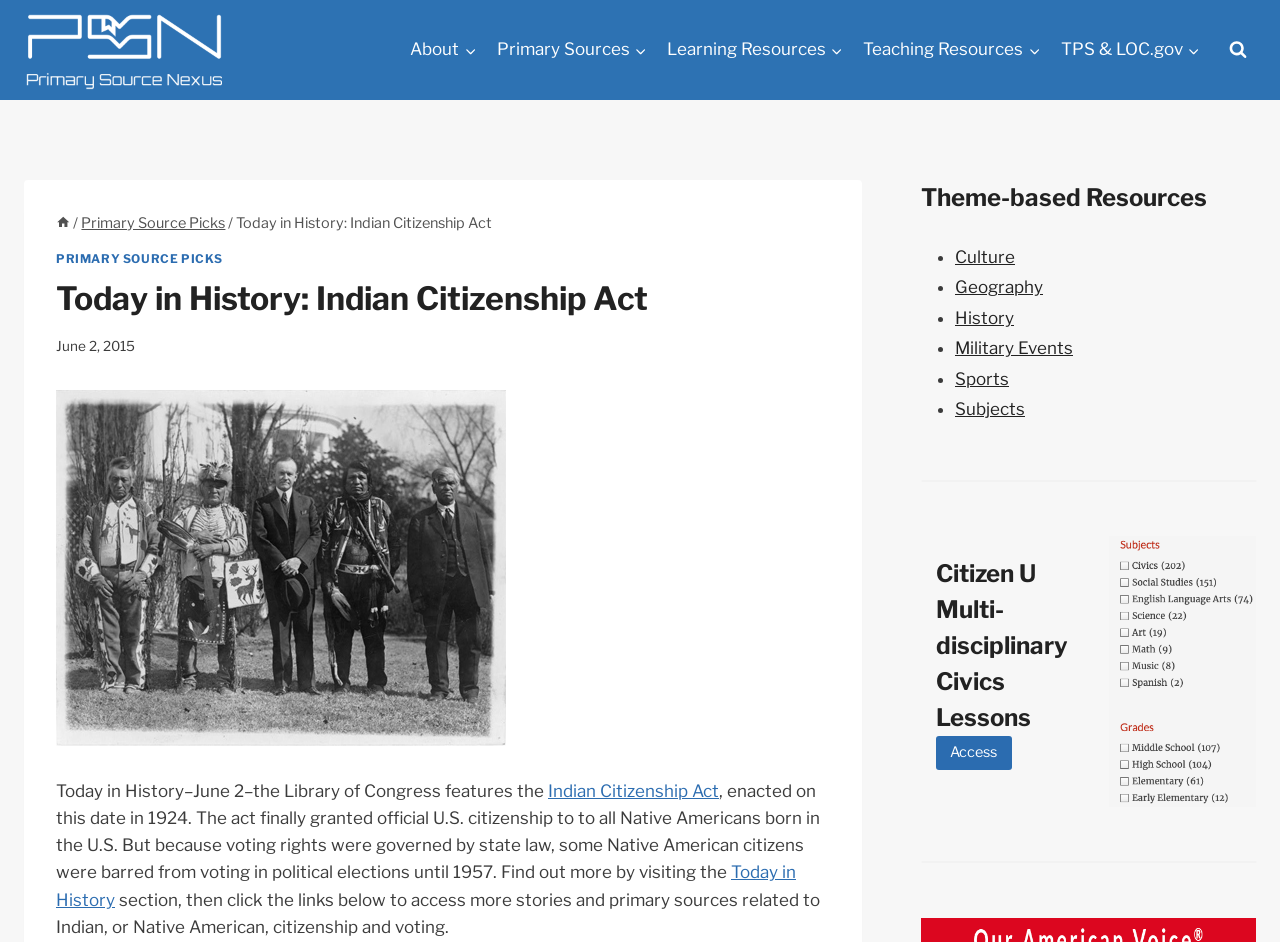Please locate the bounding box coordinates of the element that needs to be clicked to achieve the following instruction: "Click the 'About' link". The coordinates should be four float numbers between 0 and 1, i.e., [left, top, right, bottom].

[0.313, 0.028, 0.38, 0.078]